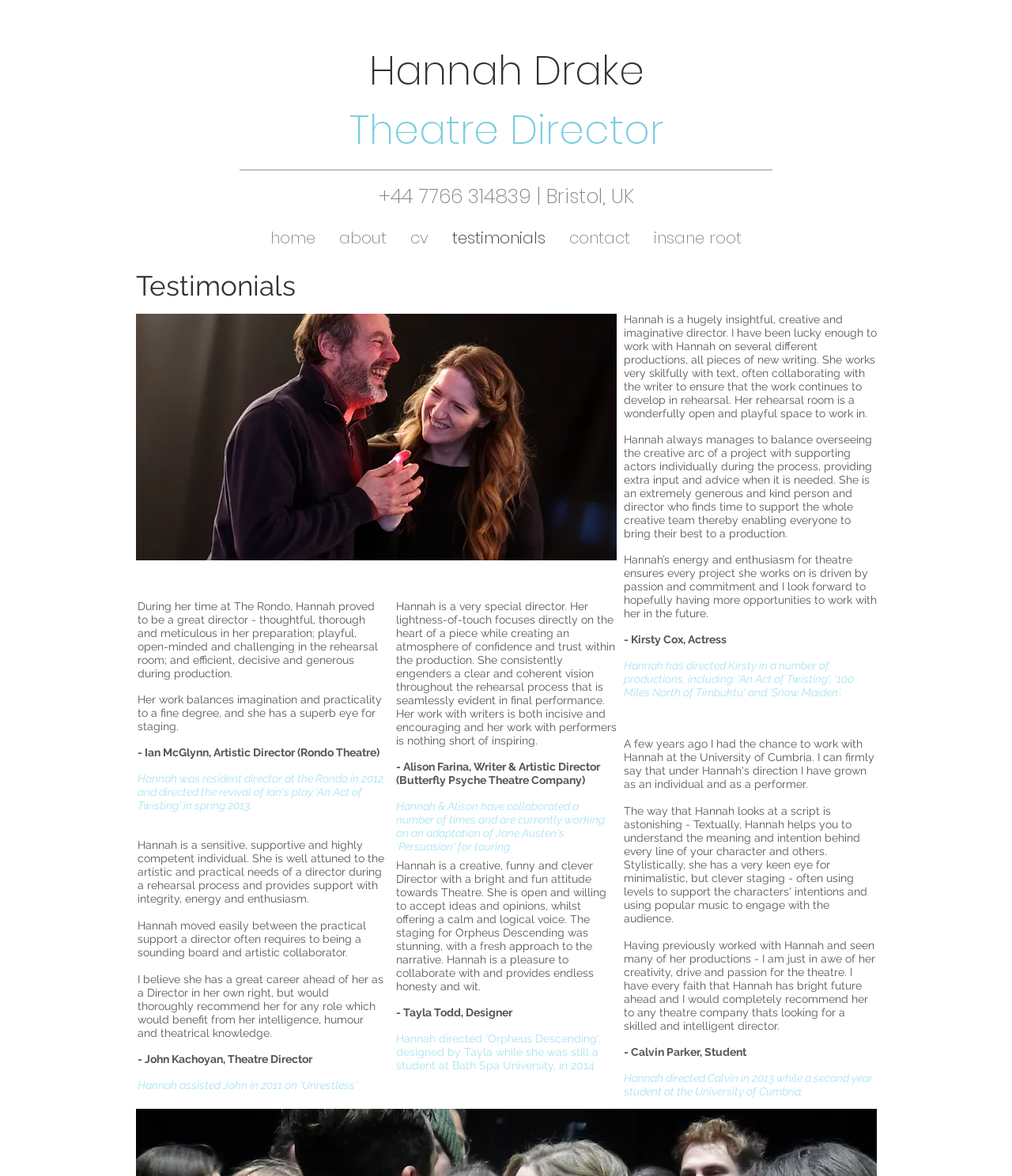Provide a short answer using a single word or phrase for the following question: 
What is the name of the theatre company mentioned in the testimonials?

Butterfly Psyche Theatre Company